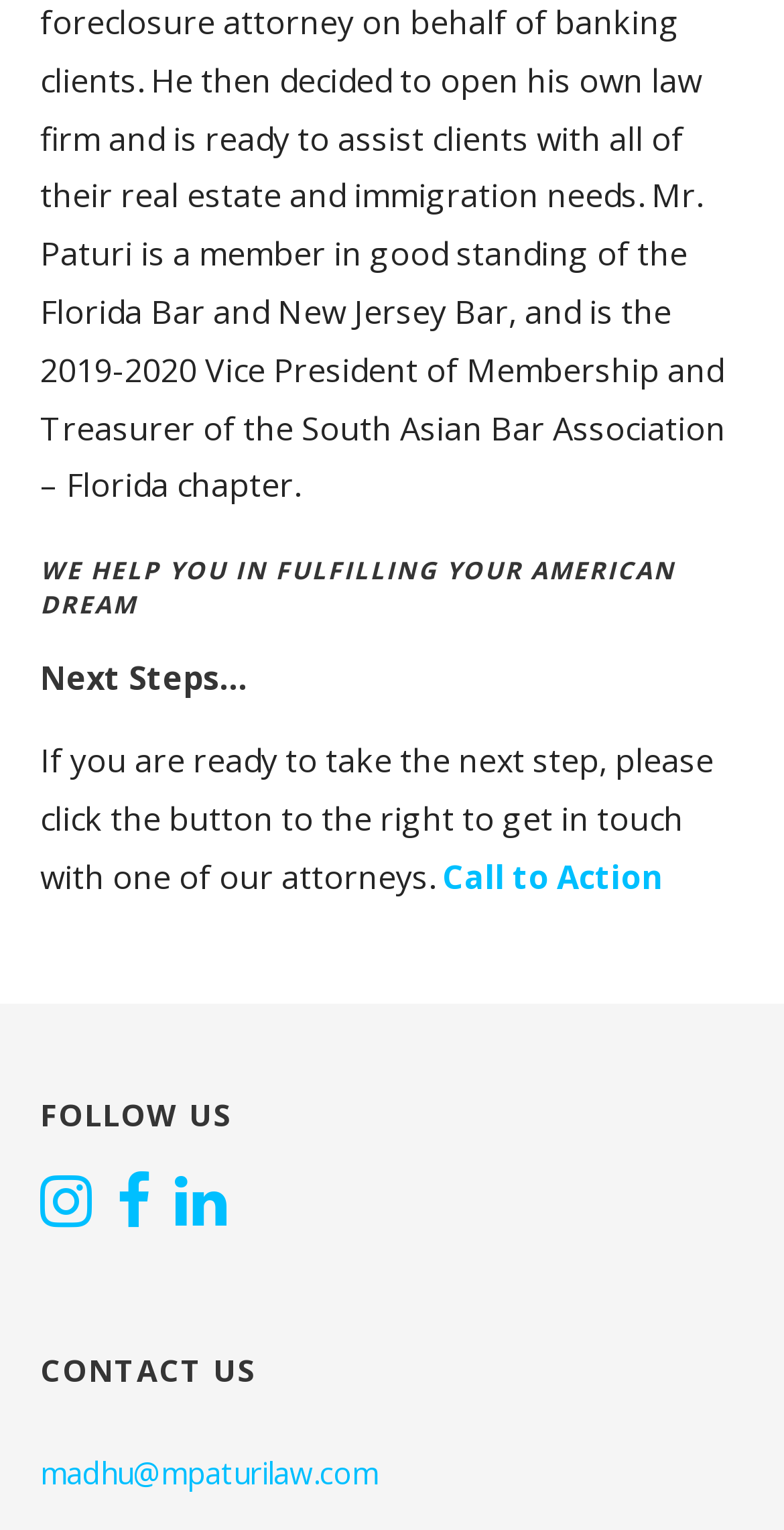What is the purpose of the call to action button?
Please provide a detailed answer to the question.

The call to action button is located to the right of the text 'If you are ready to take the next step, please click the button to the right to get in touch with one of our attorneys.' This suggests that the purpose of the button is to initiate contact with an attorney.